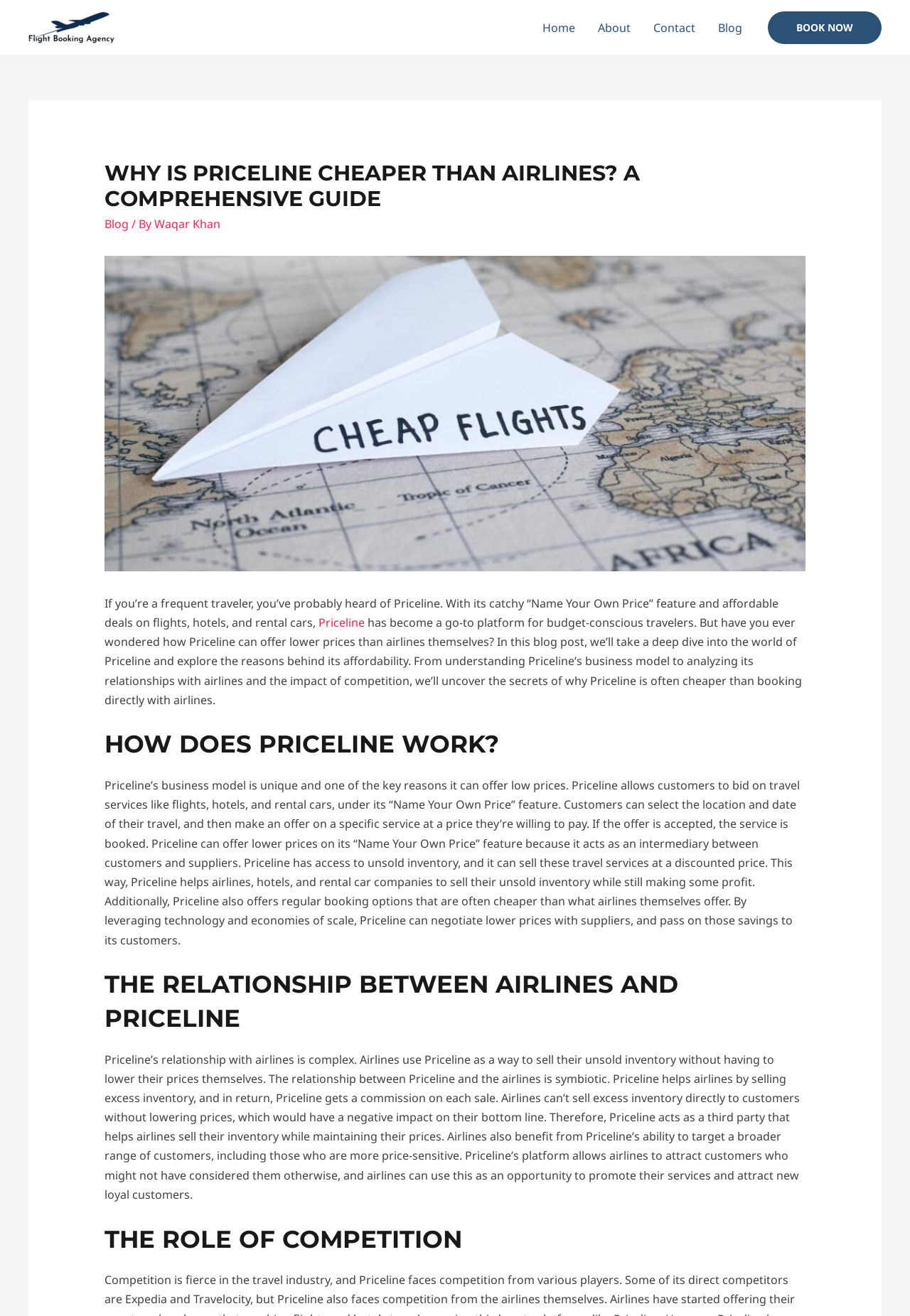Provide the bounding box coordinates for the UI element that is described as: "Waqar Khan".

[0.169, 0.164, 0.242, 0.176]